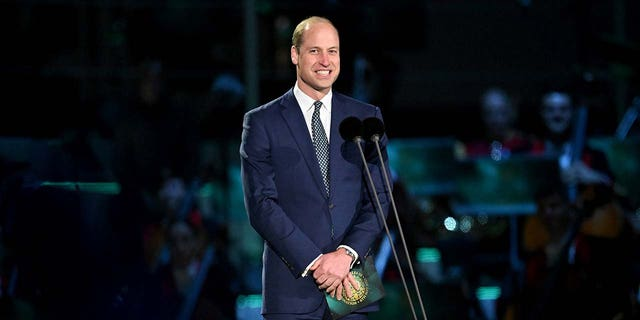What is the atmosphere of the event? Refer to the image and provide a one-word or short phrase answer.

Vibrant